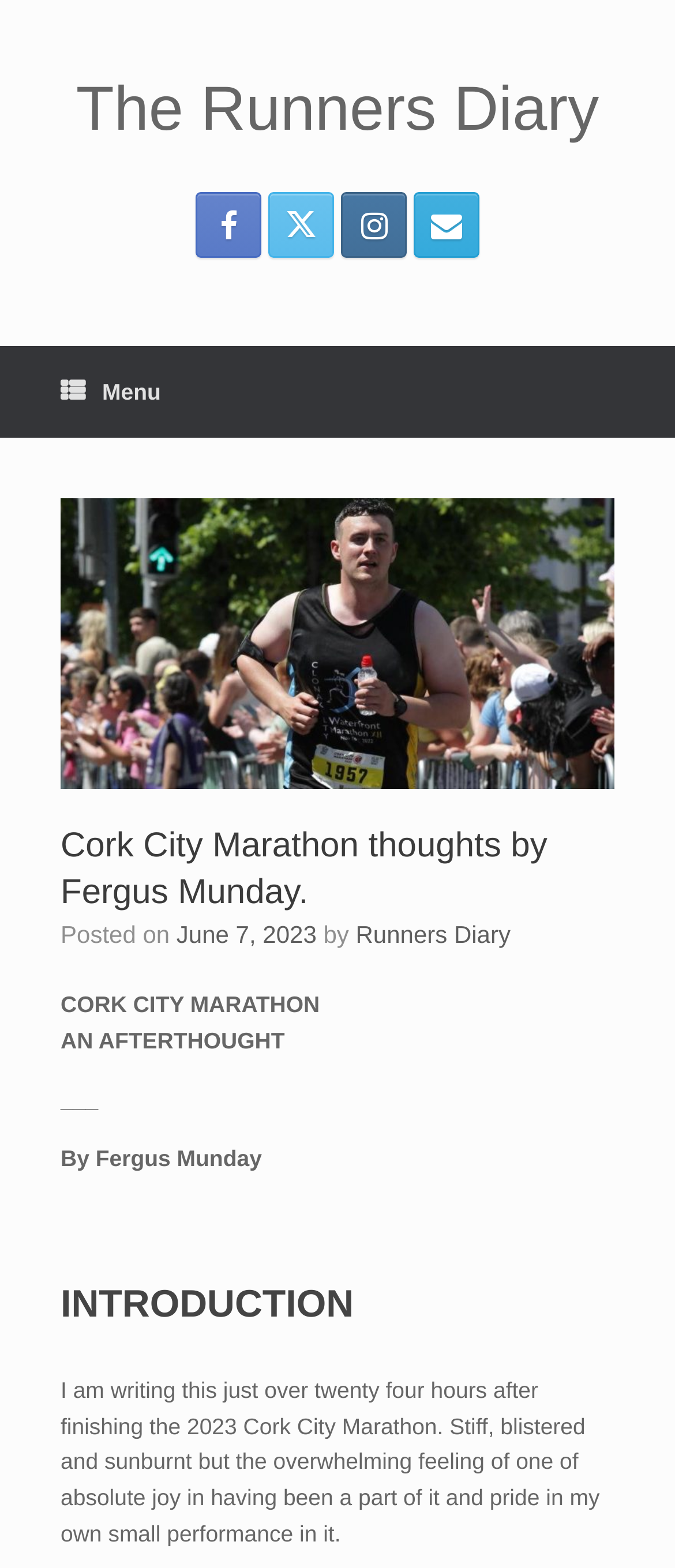Determine the coordinates of the bounding box that should be clicked to complete the instruction: "Read the post published on June 7, 2023". The coordinates should be represented by four float numbers between 0 and 1: [left, top, right, bottom].

[0.261, 0.587, 0.469, 0.605]